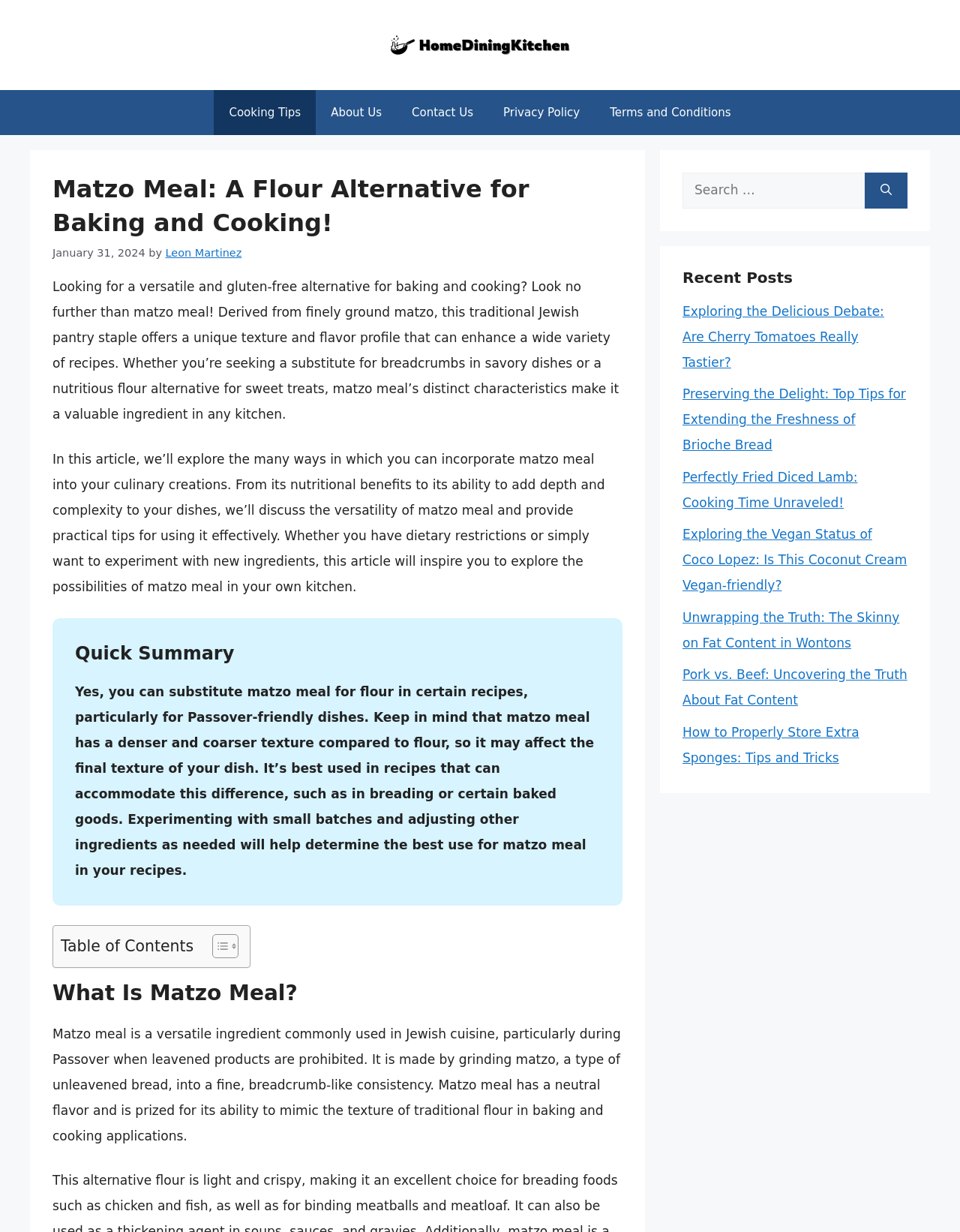Respond with a single word or phrase for the following question: 
What is the difference between matzo meal and flour?

denser and coarser texture